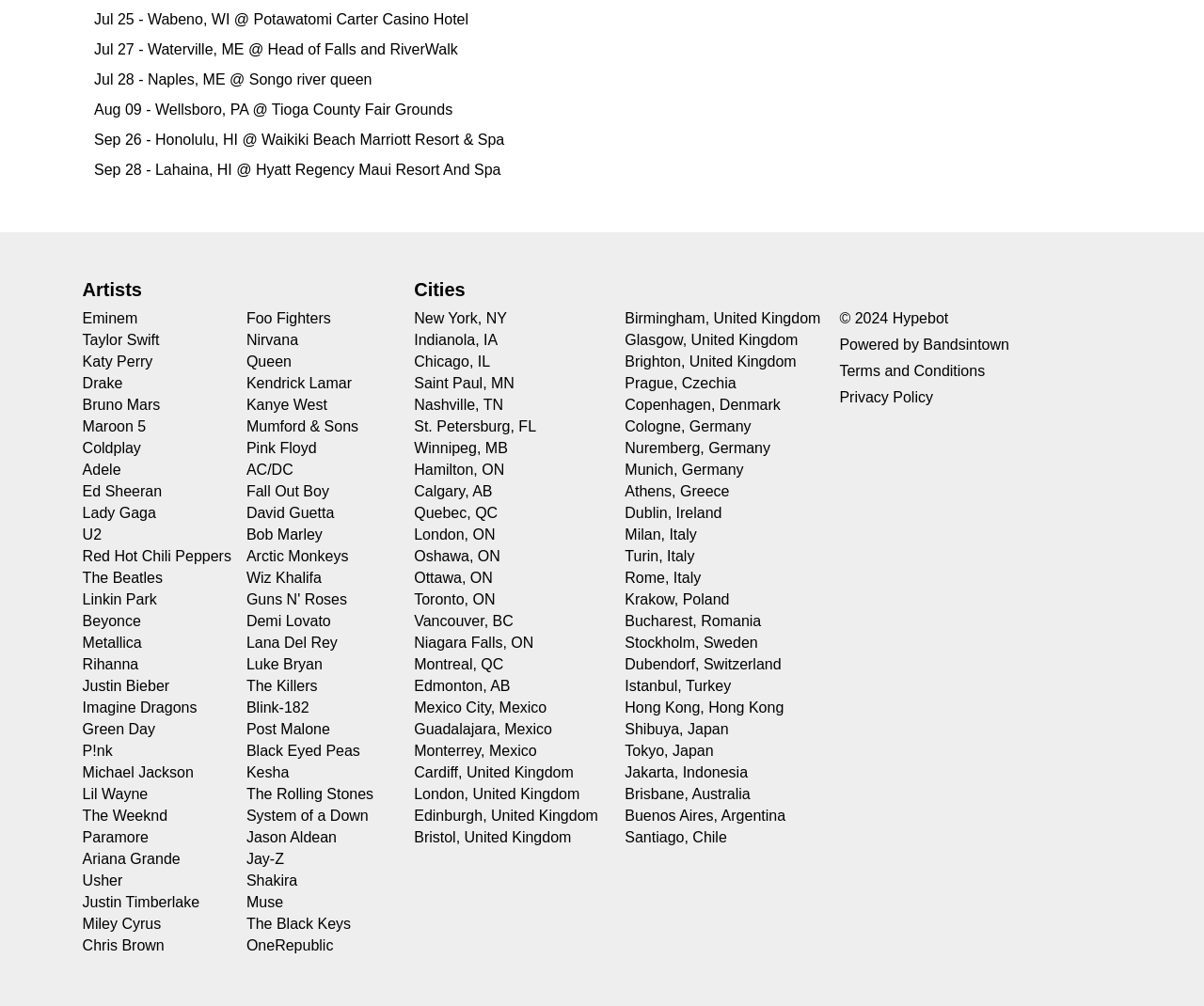How many music artists are listed on the webpage?
Analyze the image and deliver a detailed answer to the question.

The webpage lists a large number of music artists, with over 40 links to different artists. This suggests that the webpage is a comprehensive resource for music fans or concert-goers.